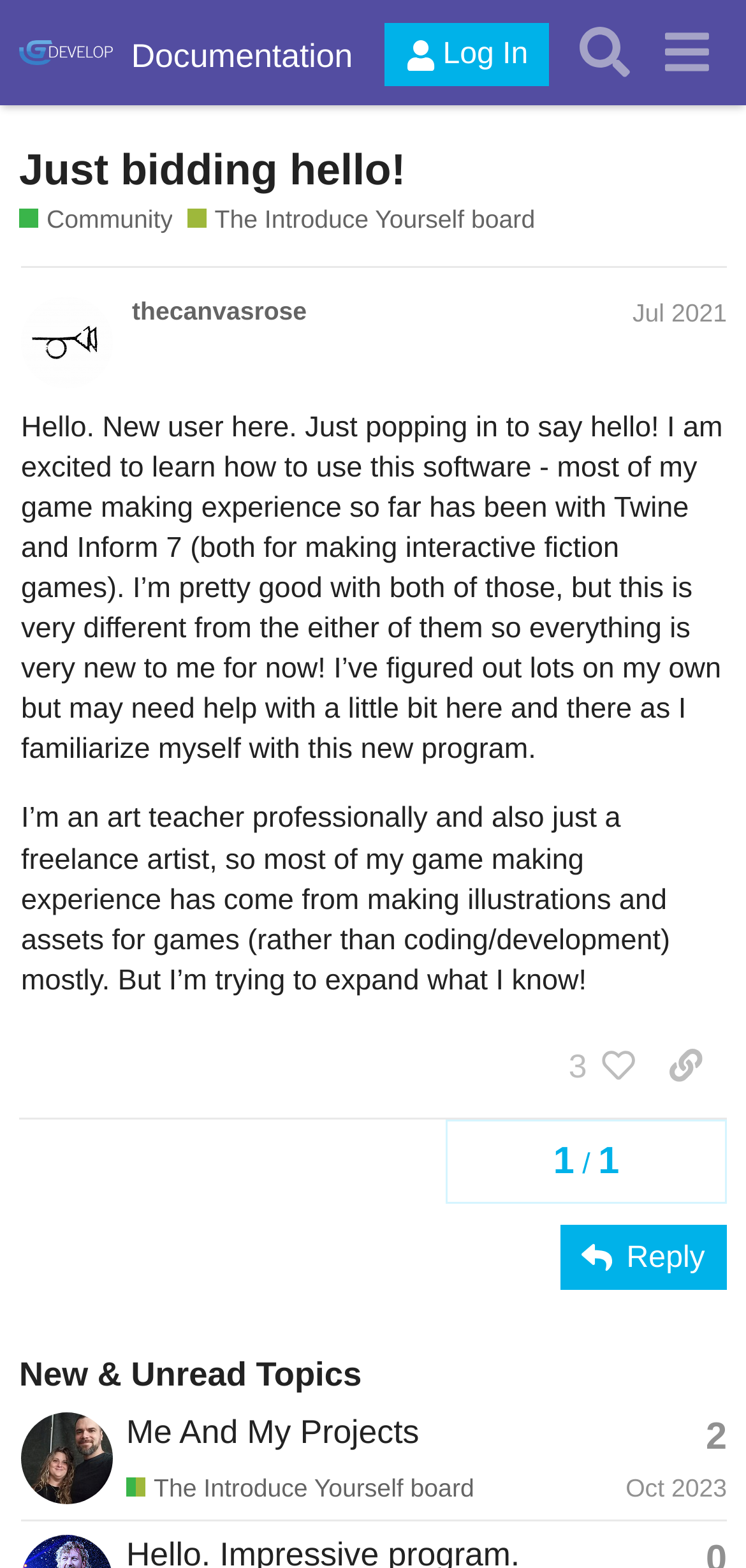How many people liked the first post?
Could you please answer the question thoroughly and with as much detail as possible?

The number of people who liked the first post can be found by looking at the button that says '3 people liked this post. Click to view' at the bottom of the first post.